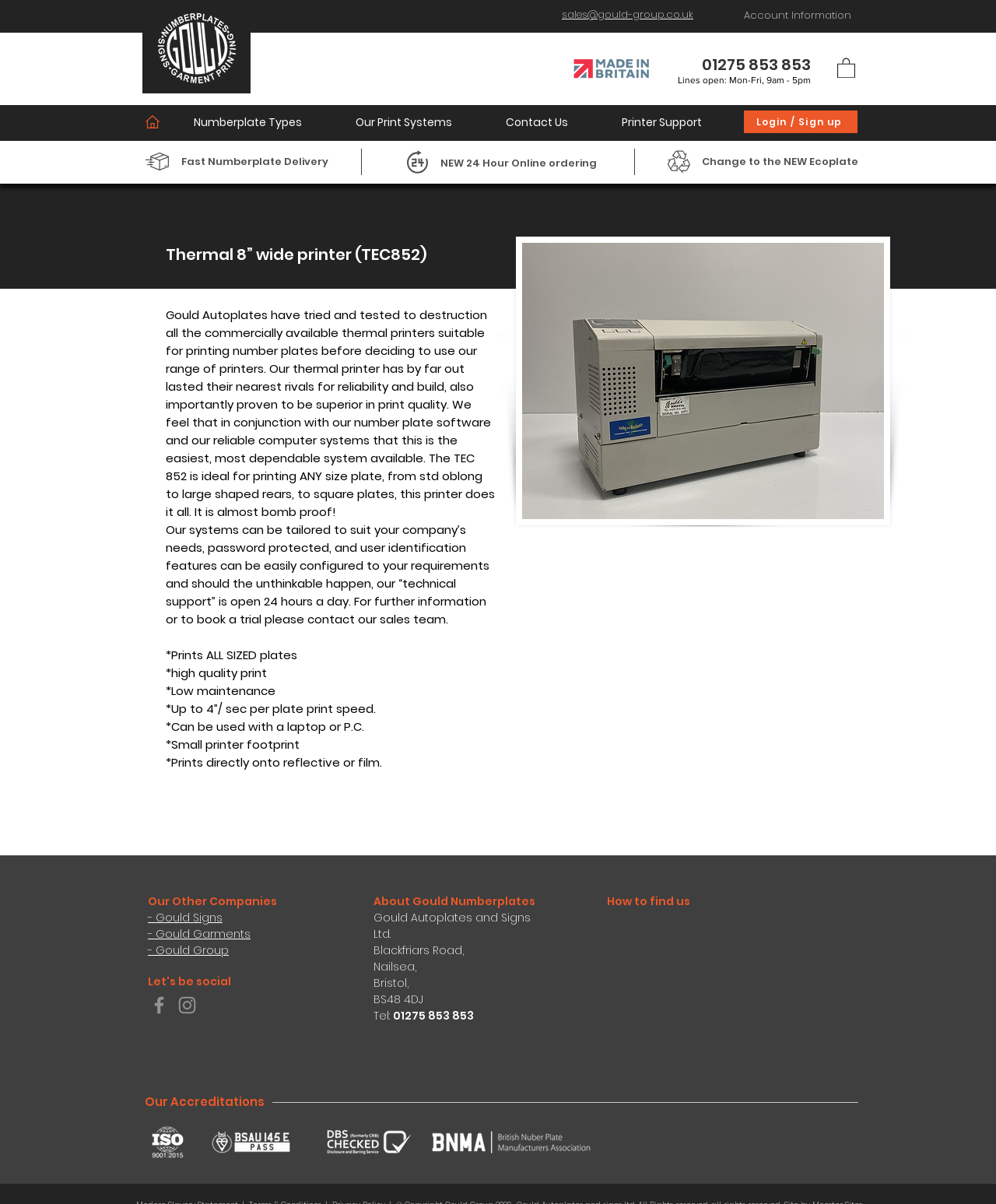Give a short answer to this question using one word or a phrase:
What is the address of Gould Numberplates?

Blackfriars Road, Nailsea, Bristol, BS48 4DJ